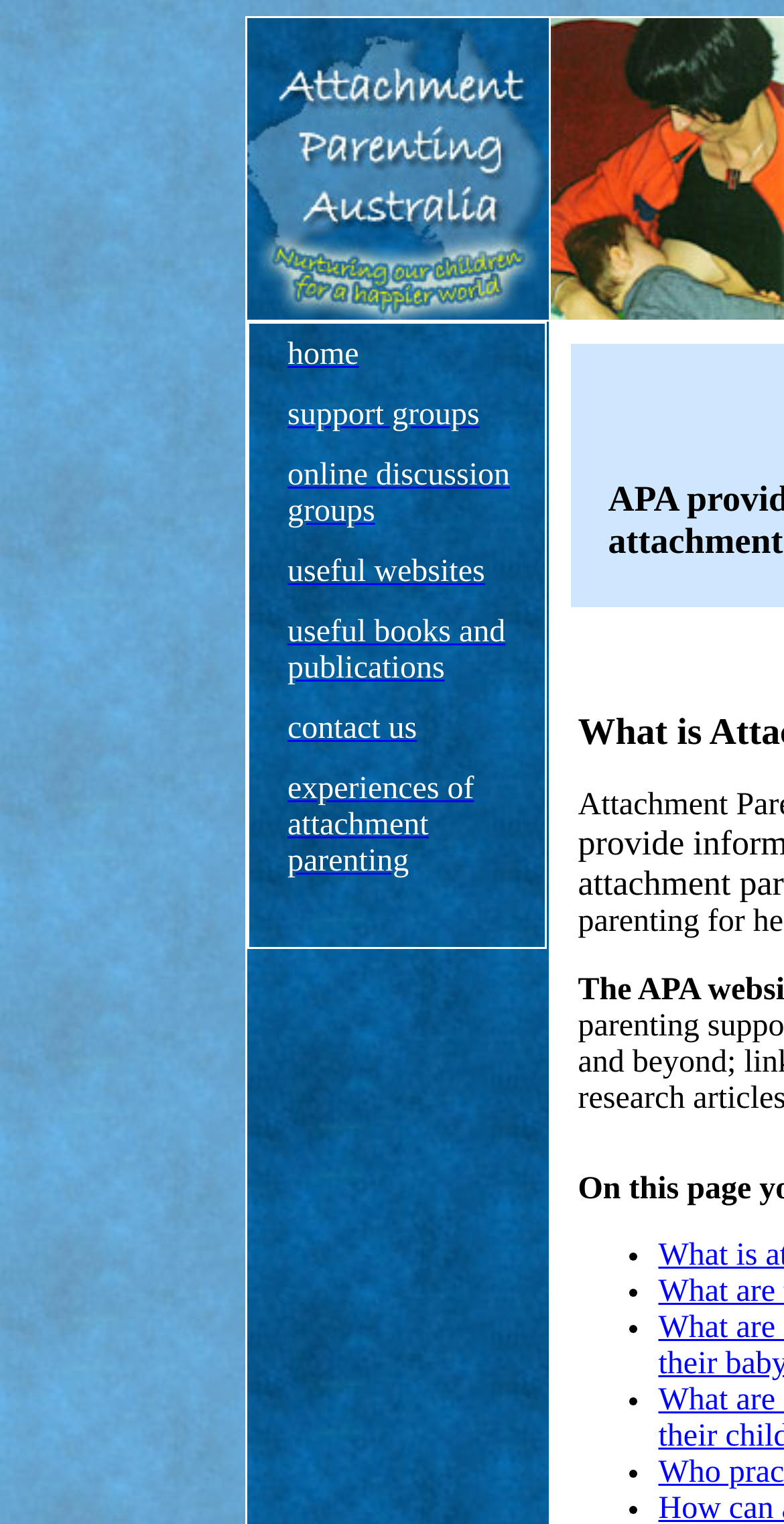Extract the primary headline from the webpage and present its text.

What is Attachment Parenting Australia (APA)?